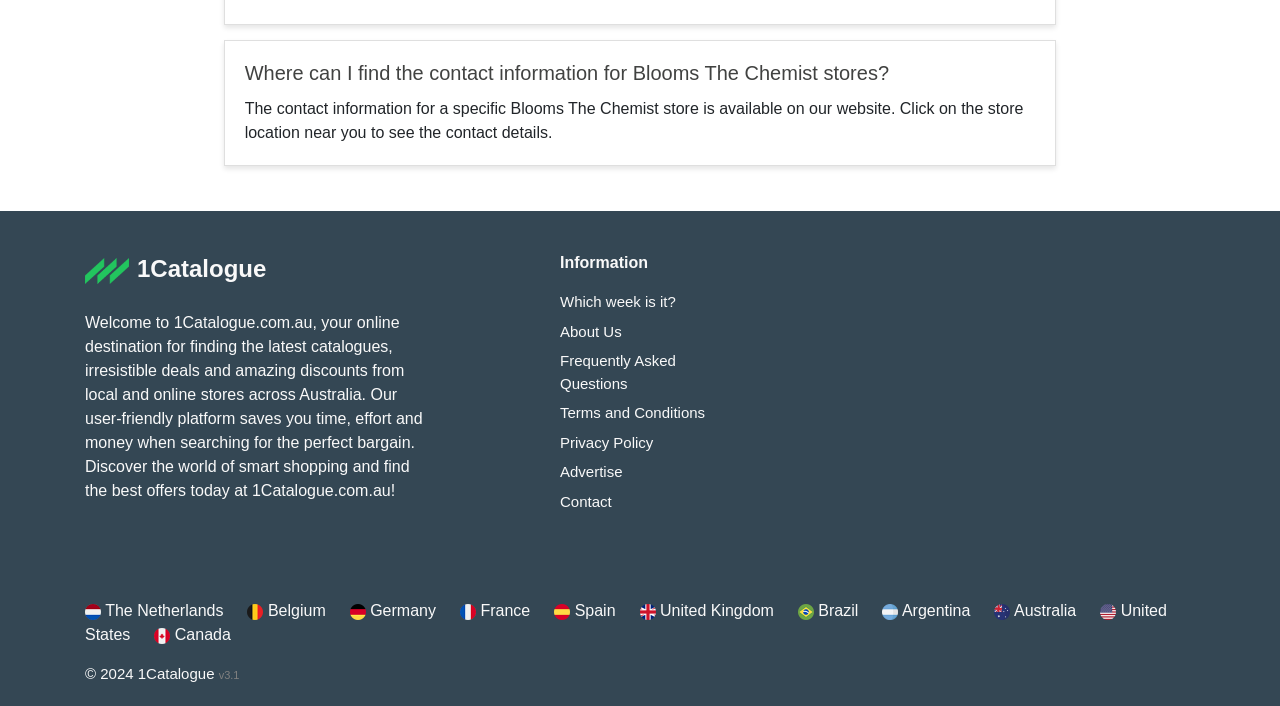Pinpoint the bounding box coordinates of the clickable element needed to complete the instruction: "Click on the 'Terms and Conditions' link". The coordinates should be provided as four float numbers between 0 and 1: [left, top, right, bottom].

[0.438, 0.573, 0.551, 0.597]